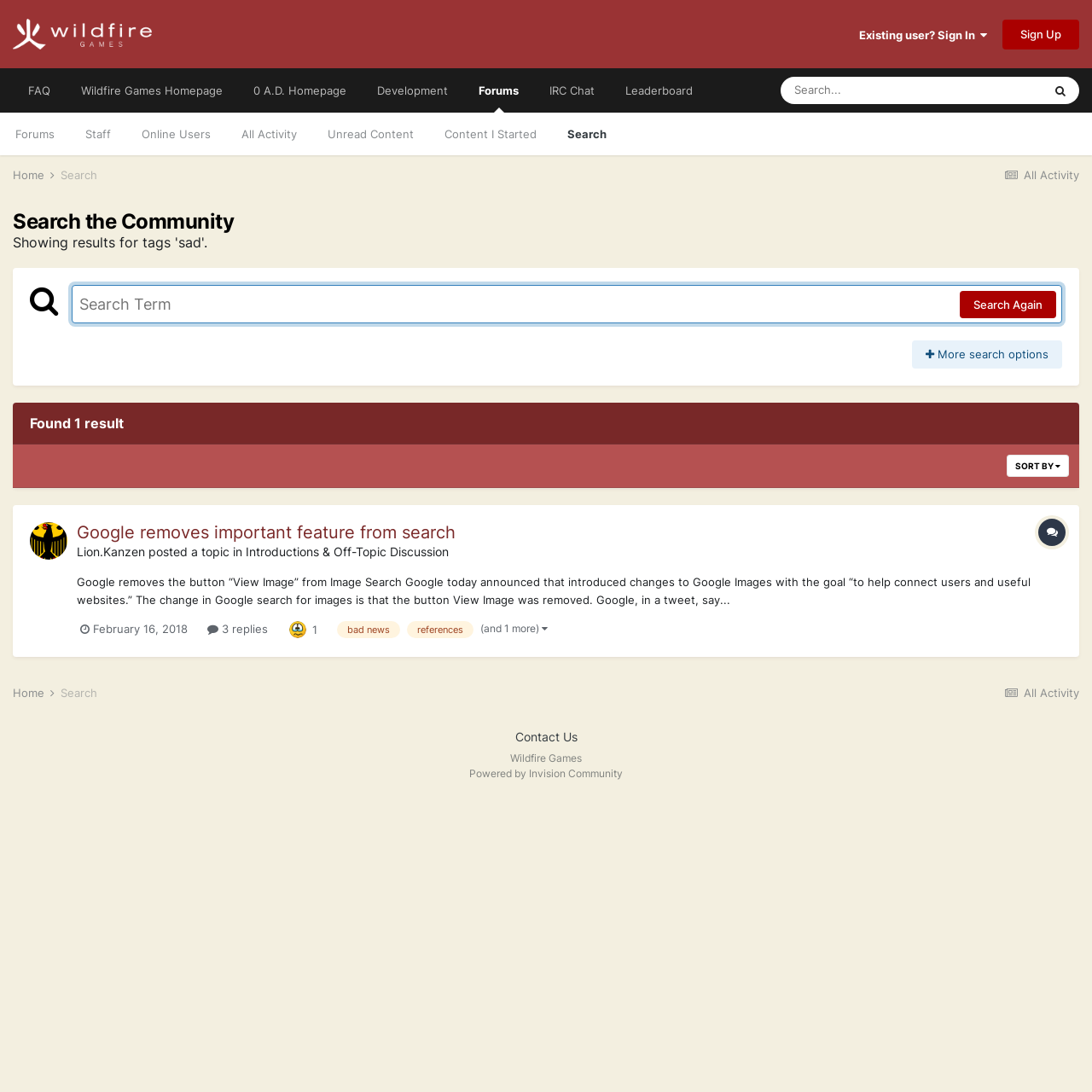Please determine the bounding box coordinates of the element to click on in order to accomplish the following task: "View the topic 'Google removes important feature from search'". Ensure the coordinates are four float numbers ranging from 0 to 1, i.e., [left, top, right, bottom].

[0.07, 0.478, 0.417, 0.497]